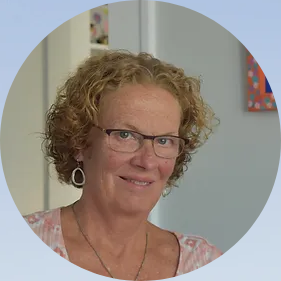Describe in detail everything you see in the image.

The image features a woman with curly, shoulder-length hair, wearing glasses and a light pink blouse. She is smiling warmly, conveying a welcoming and approachable demeanor. The background is softly blurred, highlighting her presence. This portrait is likely associated with Dr. Jenny Gould, a psychiatrist with over 25 years of experience in the field. Her professional focus includes understanding the complexities of mental health, emphasizing collaboration and integration of therapies in her practice. The overall atmosphere of the image reflects both professionalism and personal warmth, inviting potential patients to feel comfortable reaching out for support.